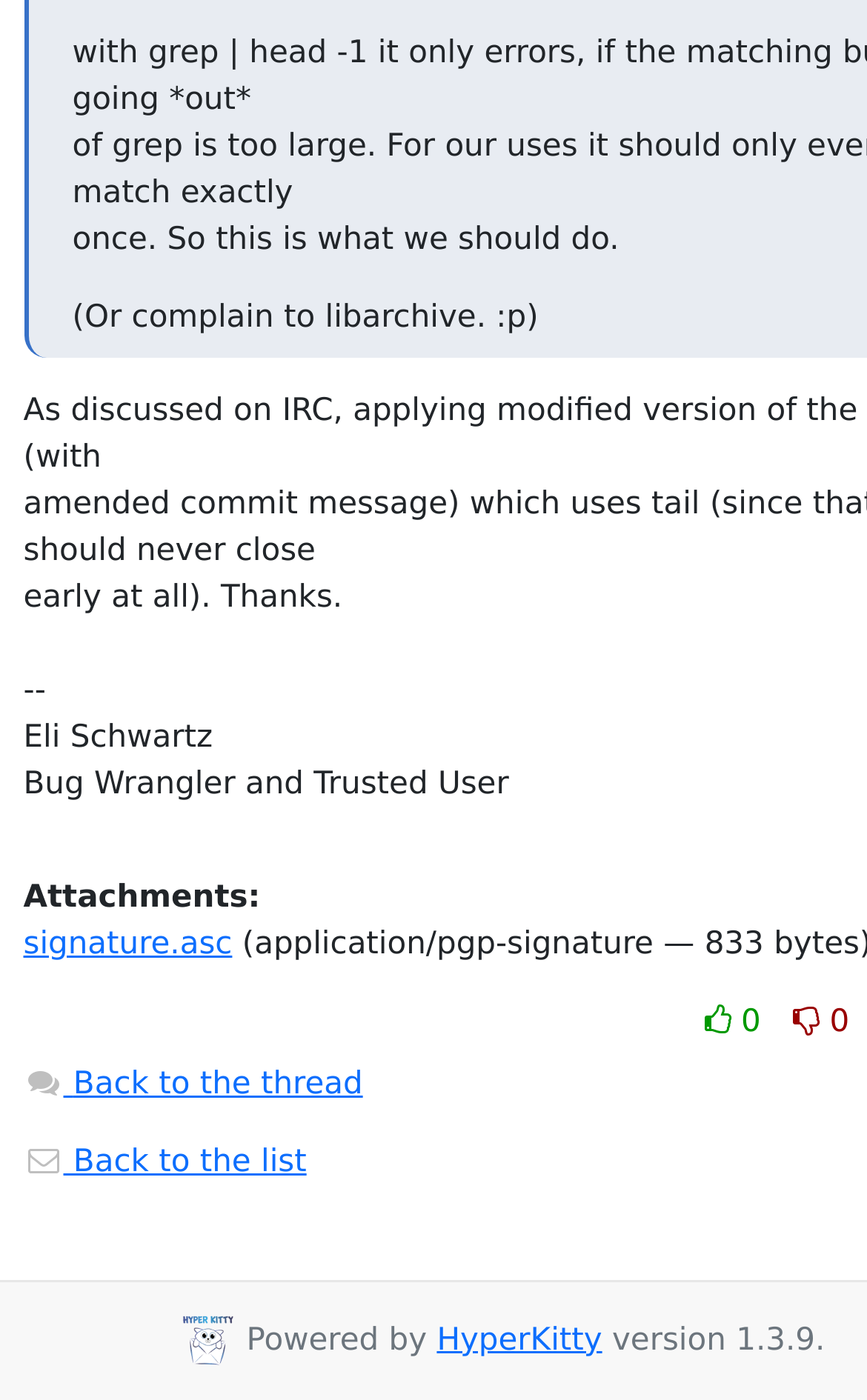What is the name of the attachment?
Using the information presented in the image, please offer a detailed response to the question.

The attachment name can be found in the link element with the text 'signature.asc' which is located below the 'Attachments:' label.